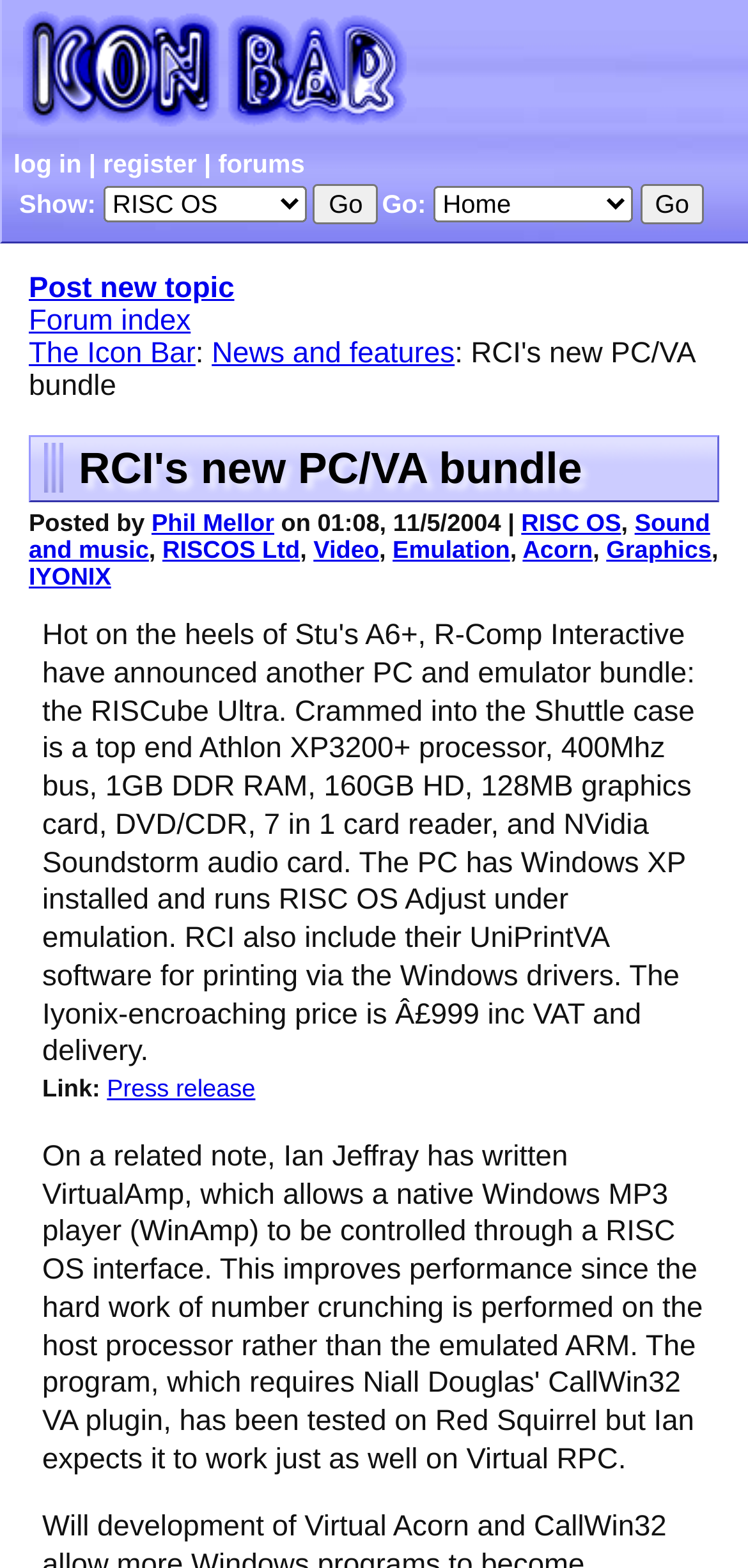Provide the bounding box for the UI element matching this description: "RCI's new PC/VA bundle".

[0.059, 0.282, 0.778, 0.314]